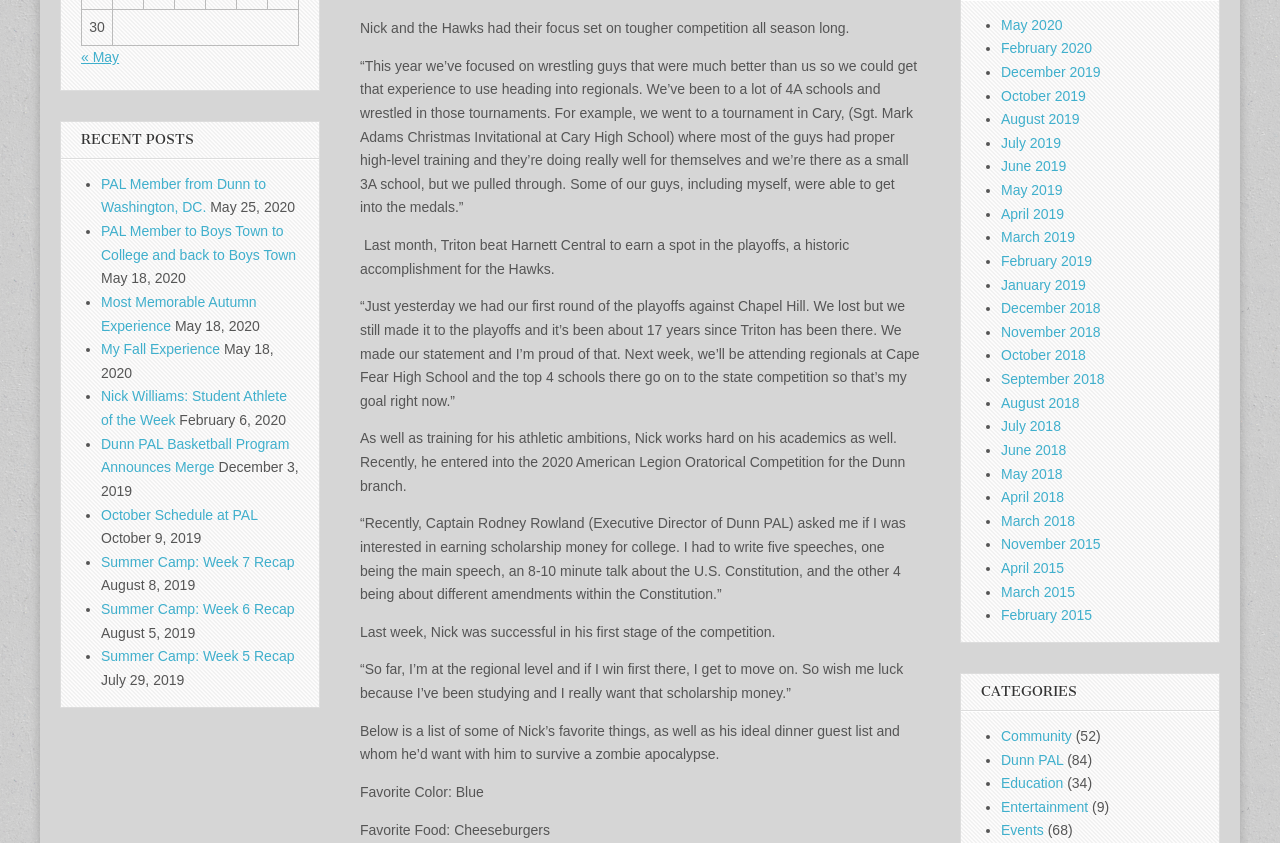Please determine the bounding box coordinates for the UI element described as: "July 2018".

[0.782, 0.496, 0.829, 0.515]